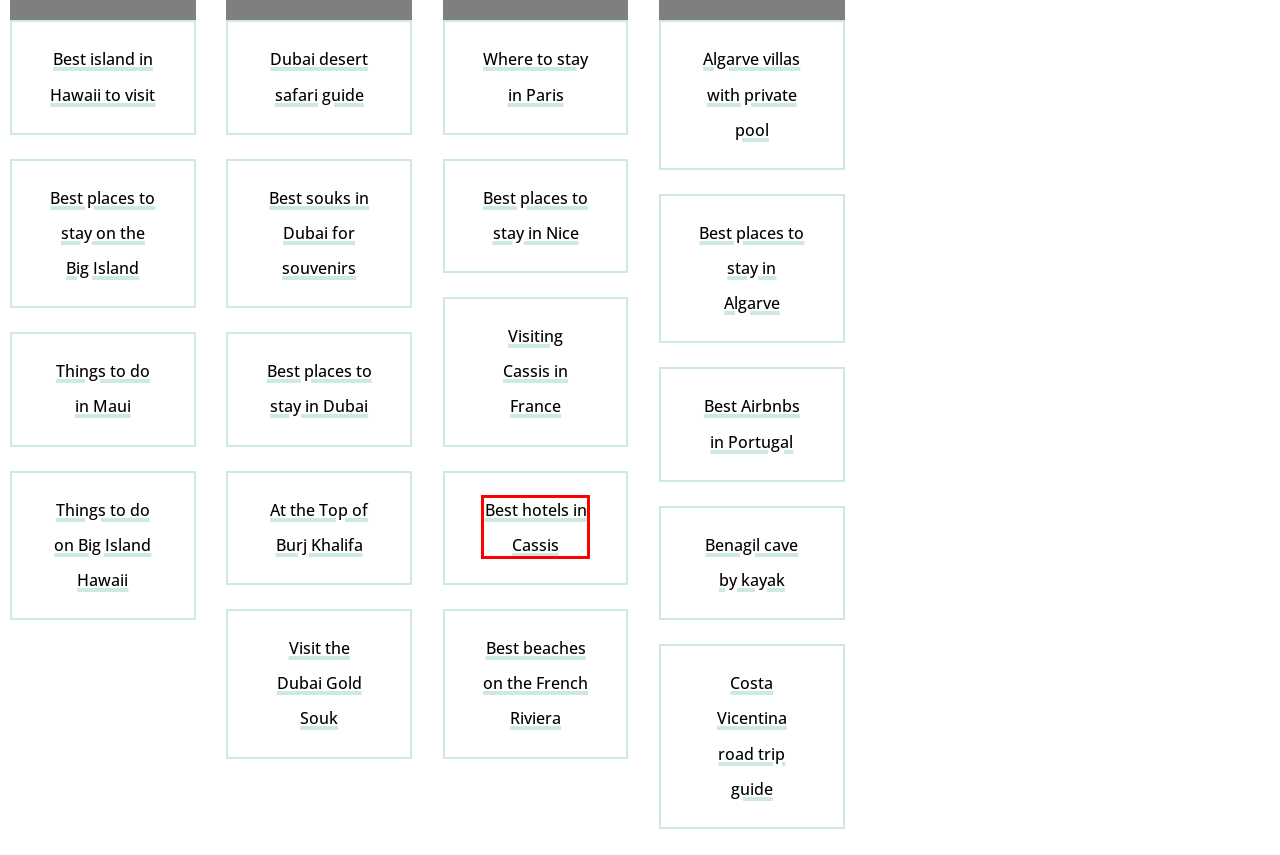Take a look at the provided webpage screenshot featuring a red bounding box around an element. Select the most appropriate webpage description for the page that loads after clicking on the element inside the red bounding box. Here are the candidates:
A. Algarve villas with a private pool for your next Portugal trip
B. Dubai desert safari: Experience the desert in Dubai | CosmopoliClan
C. Things to do in Maui in 2024: 30 best Maui activities | CosmopoliClan
D. Best hotels in Cassis France: Luxury, boutique & beyond (+ map)
E. Where to stay in Dubai: Best Dubai areas compared (+ map)
F. Where to stay in Nice in 2024: Best areas in Nice compared (+ map)
G. Costa Vicentina: Portugal's most spectacular road trip
H. Best Airbnbs in Portugal for a unique stay | CosmopoliClan

D